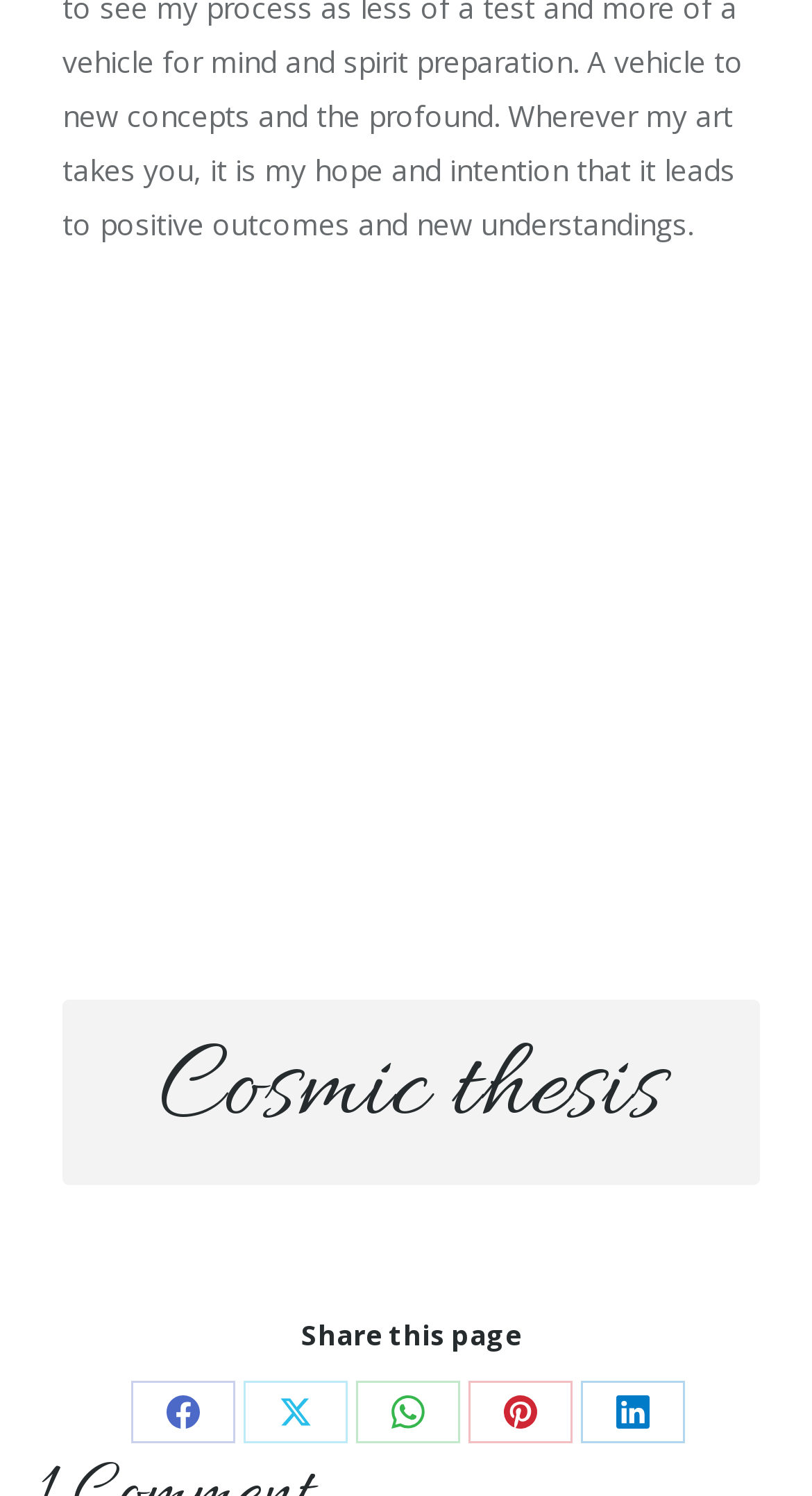Using the element description: "Share on LinkedInShare on LinkedIn", determine the bounding box coordinates for the specified UI element. The coordinates should be four float numbers between 0 and 1, [left, top, right, bottom].

[0.714, 0.923, 0.842, 0.965]